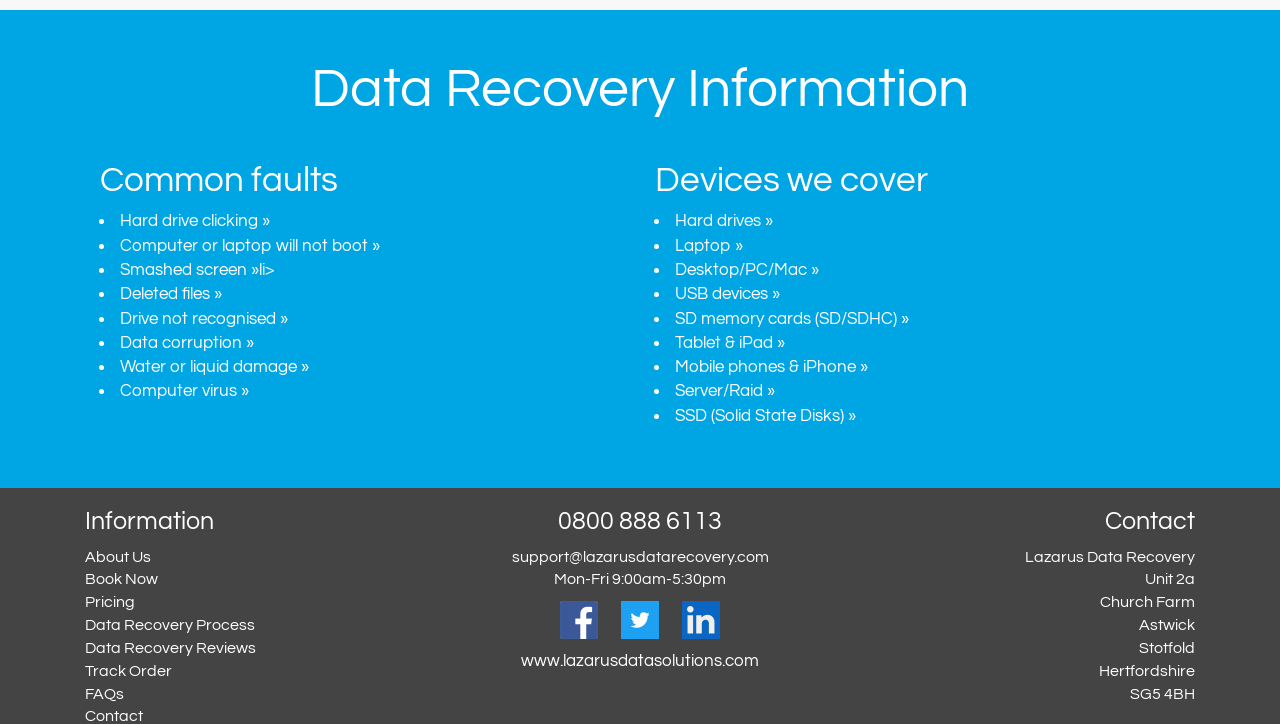Identify the bounding box coordinates for the UI element described as follows: "Water or liquid damage »". Ensure the coordinates are four float numbers between 0 and 1, formatted as [left, top, right, bottom].

[0.094, 0.495, 0.241, 0.52]